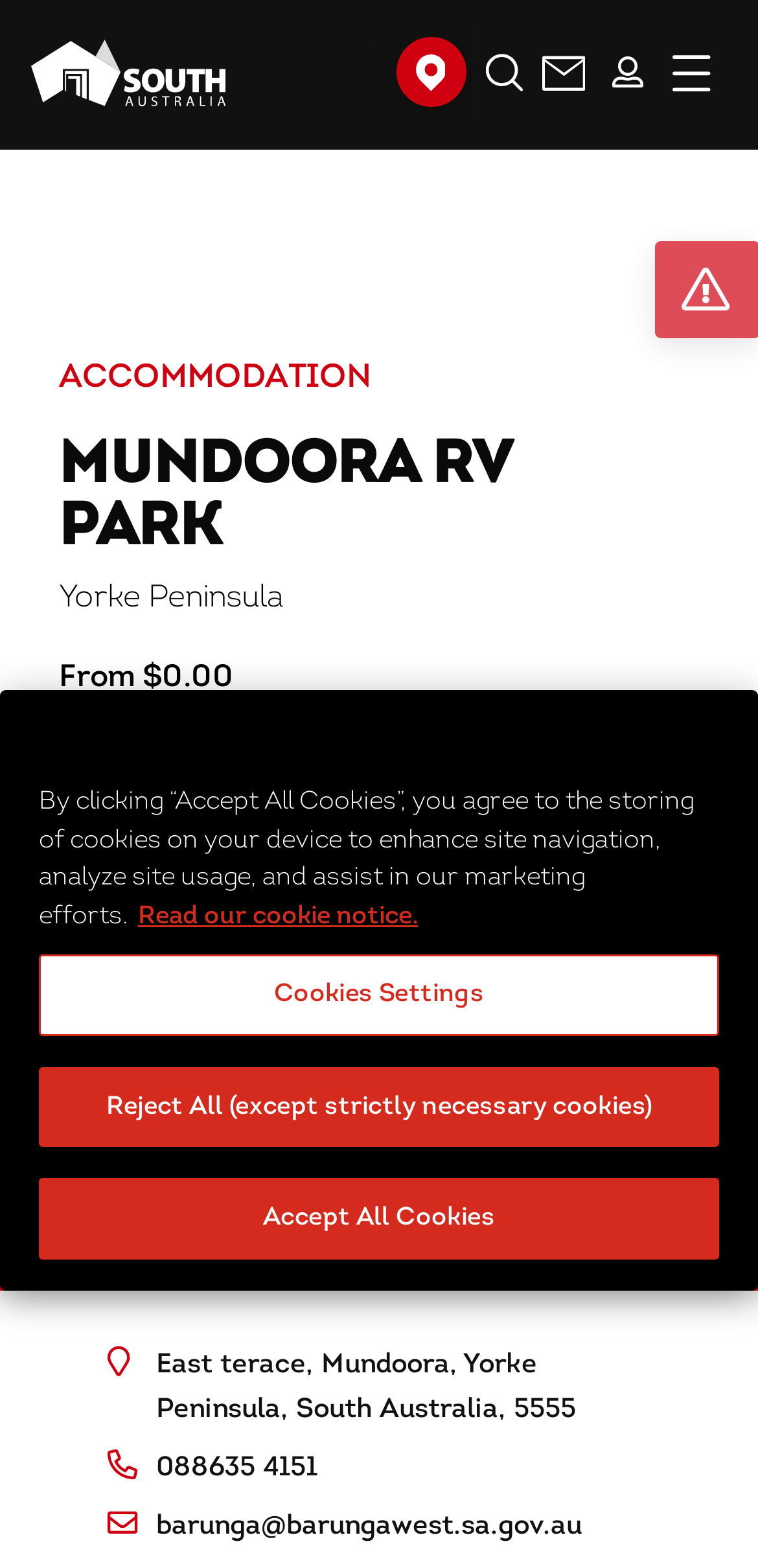What is the price range of the accommodation?
Based on the image, respond with a single word or phrase.

From $0.00